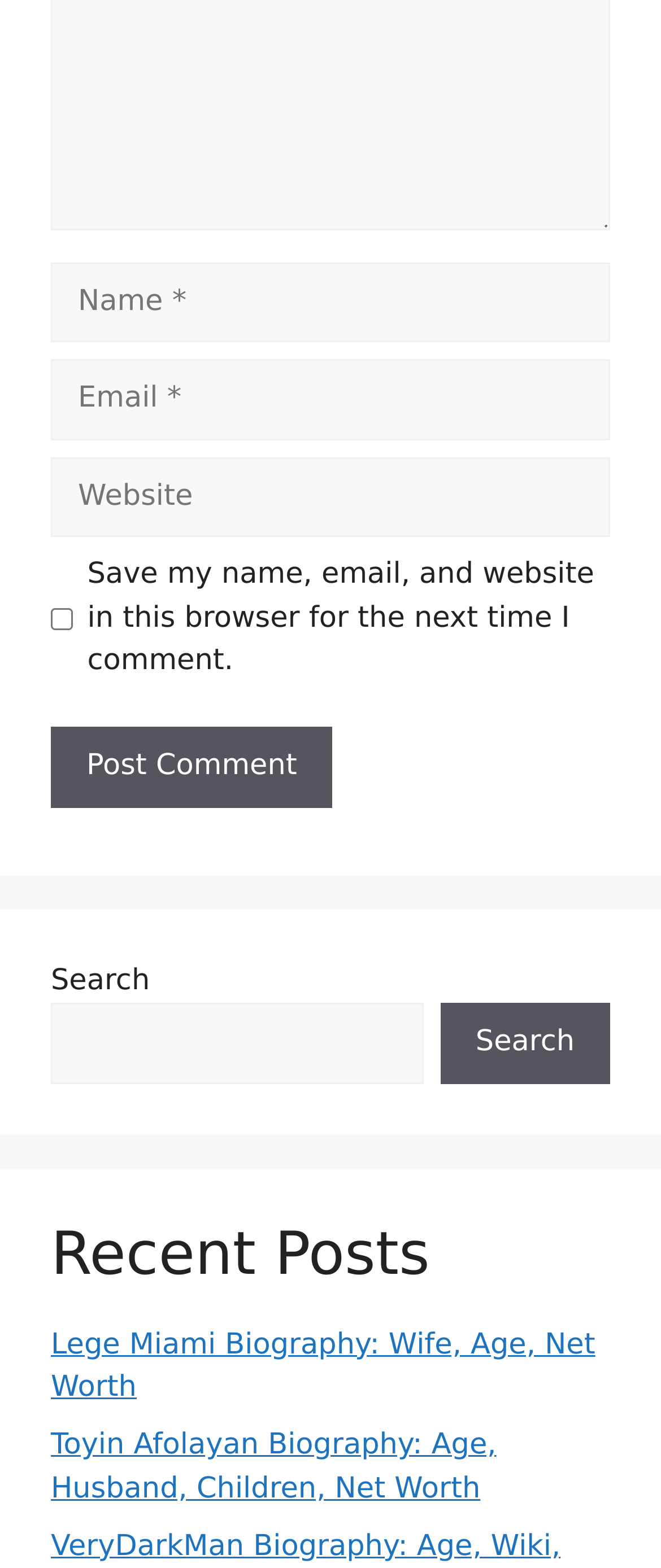Please determine the bounding box of the UI element that matches this description: Search. The coordinates should be given as (top-left x, top-left y, bottom-right x, bottom-right y), with all values between 0 and 1.

[0.666, 0.64, 0.923, 0.691]